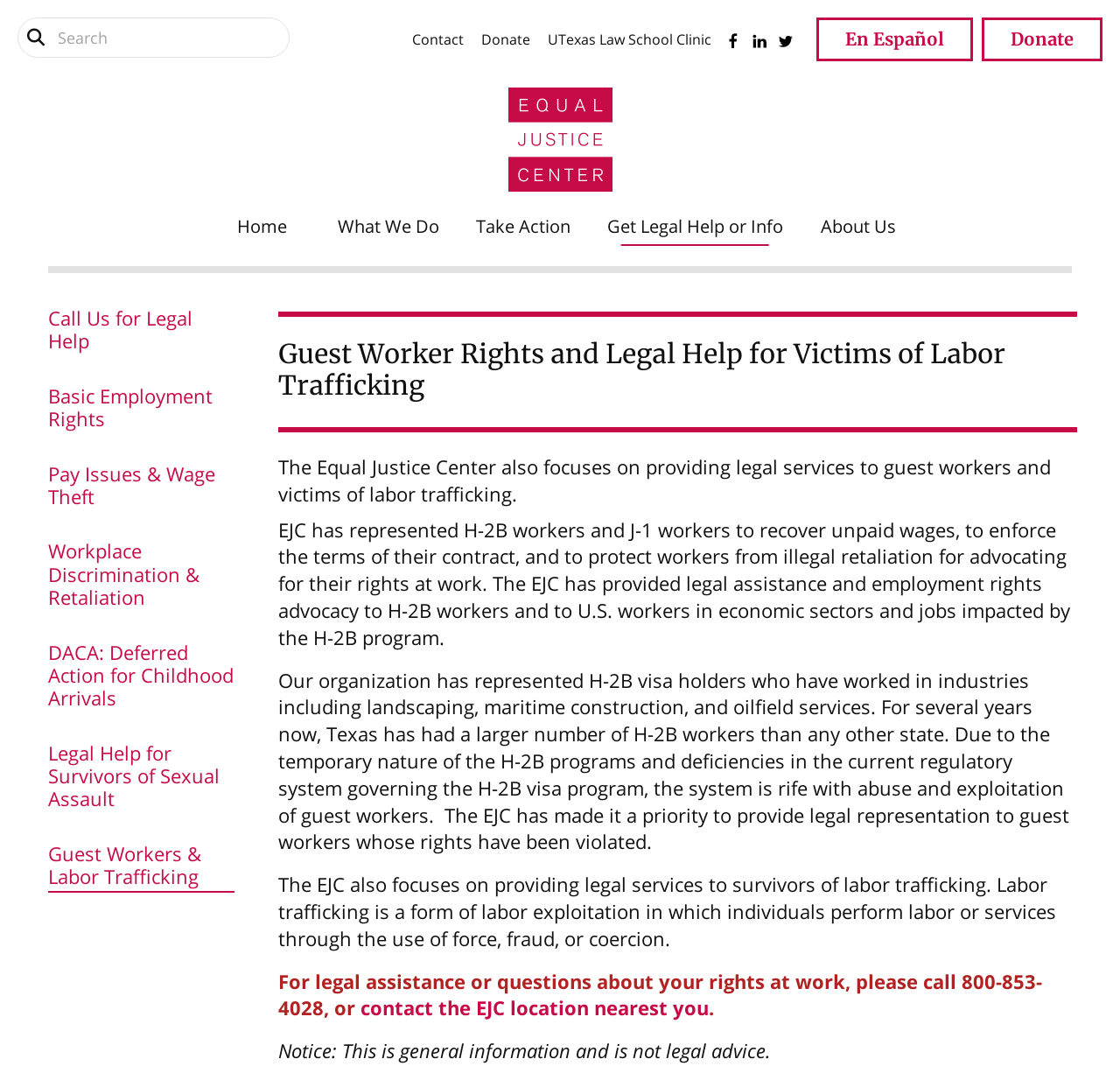Answer in one word or a short phrase: 
What is the phone number to call for legal assistance?

800-853-4028